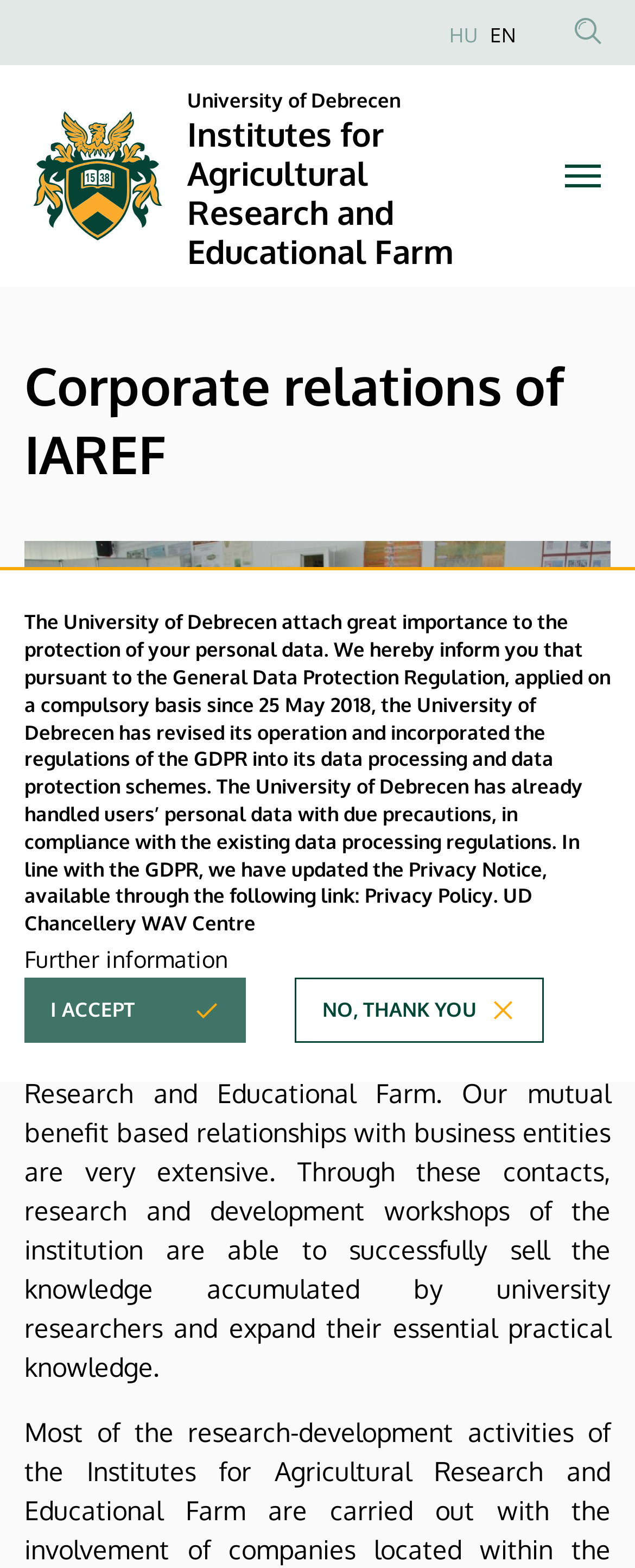Please locate the clickable area by providing the bounding box coordinates to follow this instruction: "Select the 'EN' language".

[0.772, 0.015, 0.813, 0.03]